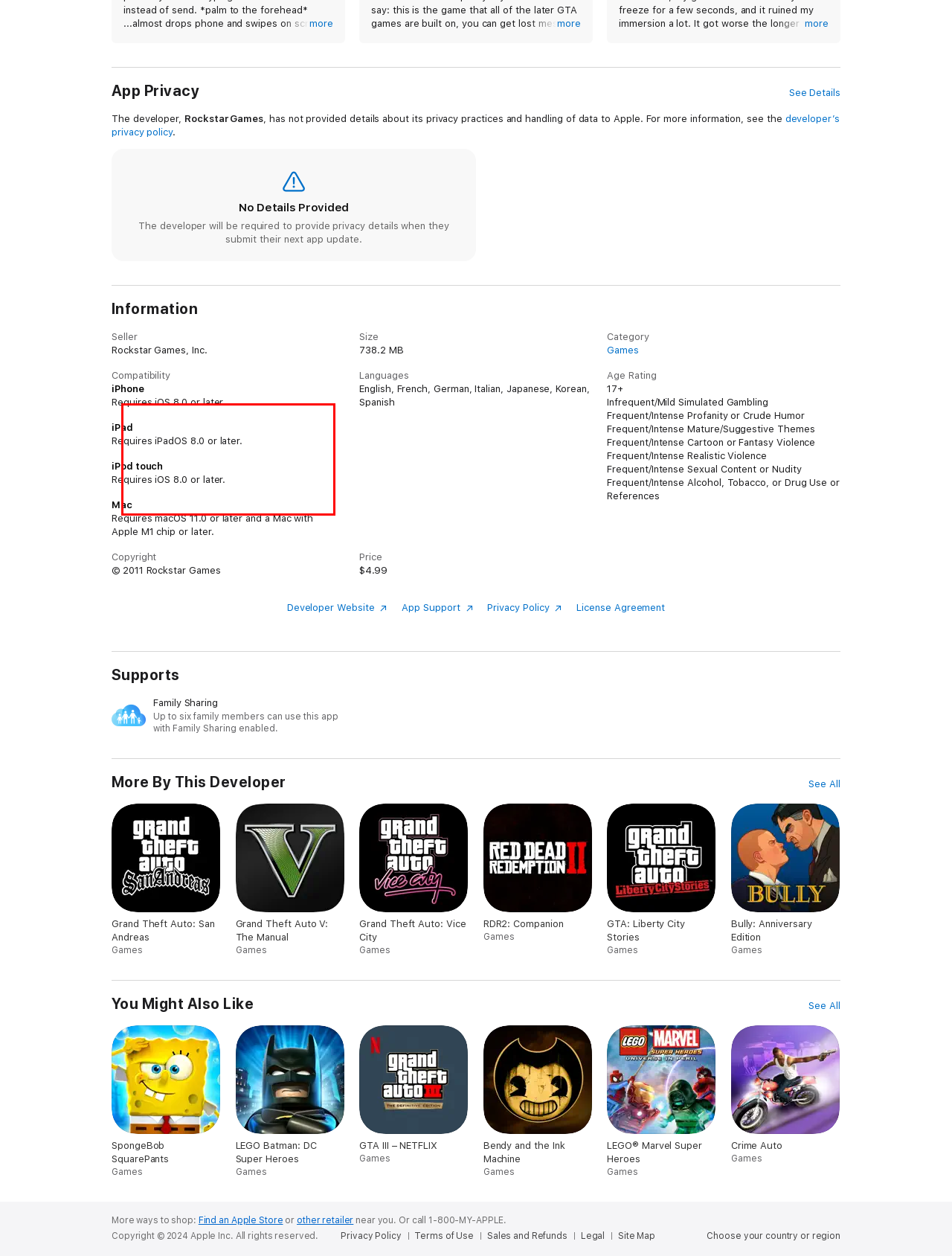Identify the text inside the red bounding box on the provided webpage screenshot by performing OCR.

Sure it may be slightly complex at times. ("Look at me contradicting the title of this next segment!" 😅) What do you expect? Your fingers are covering up most of the screen...be thankful we live in a time that you can play, what was once a home console video game, on your cell phone!! (Greedy chumps)